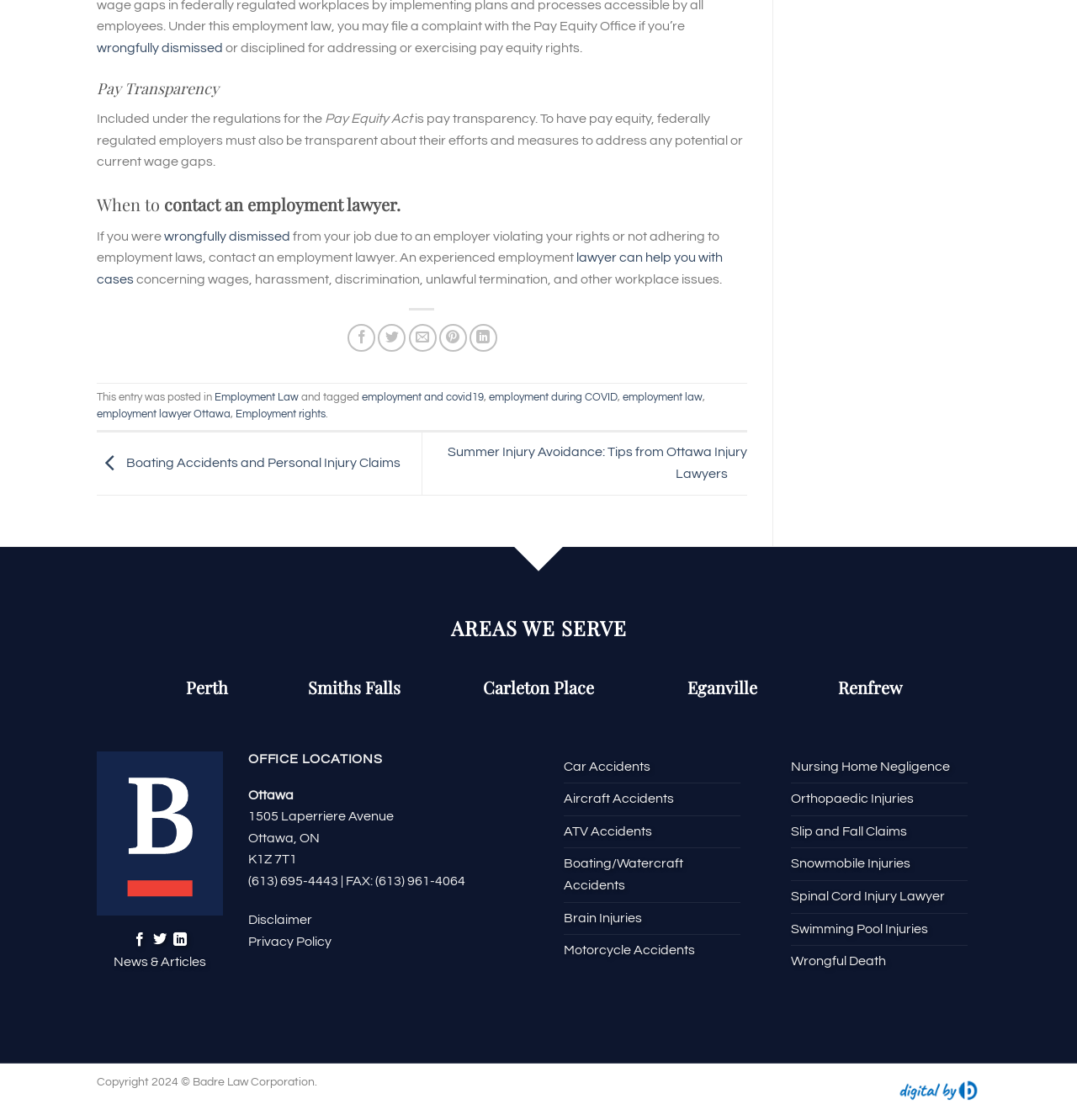Identify the bounding box coordinates of the section that should be clicked to achieve the task described: "Contact an employment lawyer".

[0.09, 0.224, 0.671, 0.255]